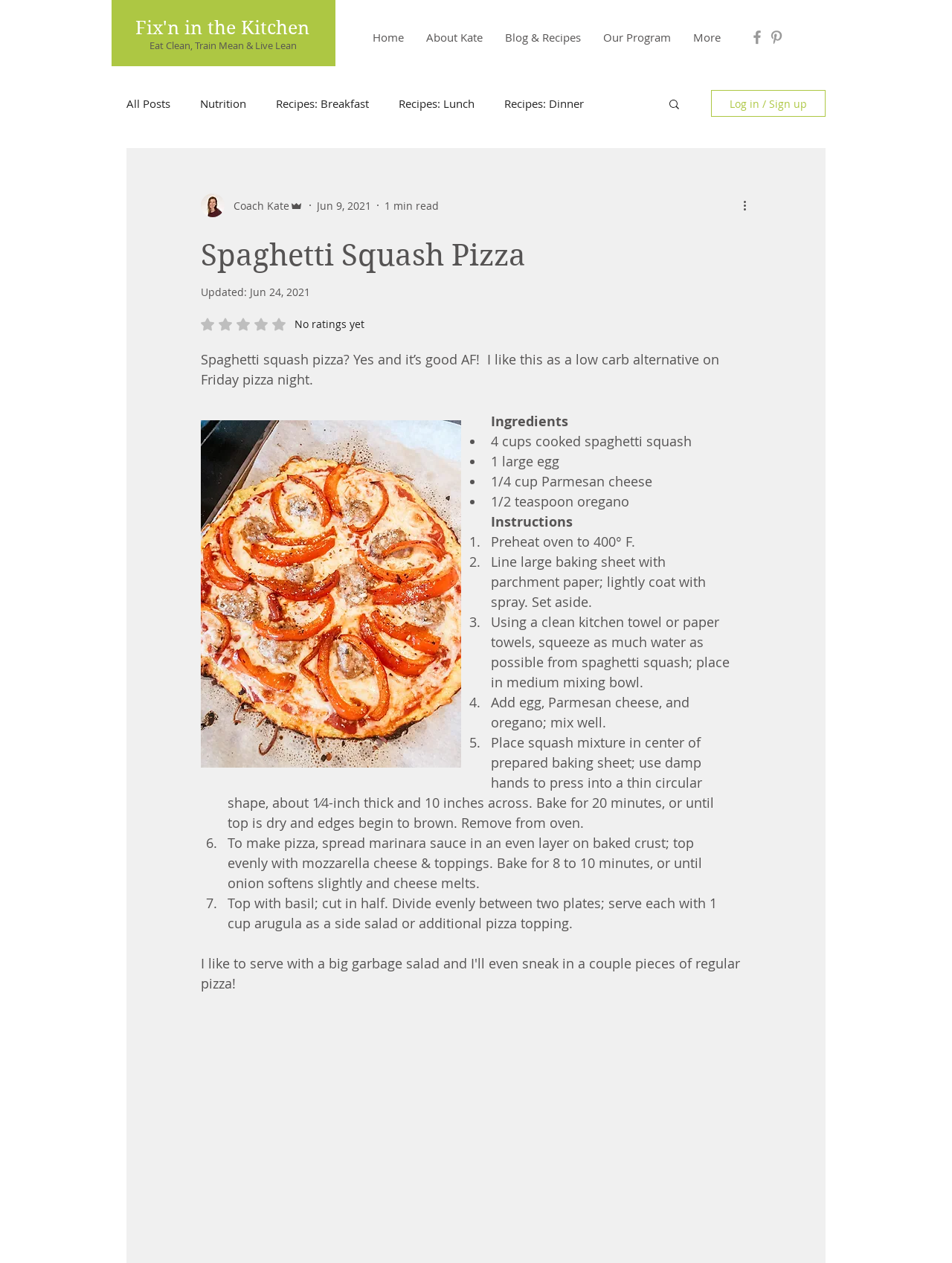Please find and generate the text of the main header of the webpage.

Fix'n in the Kitchen